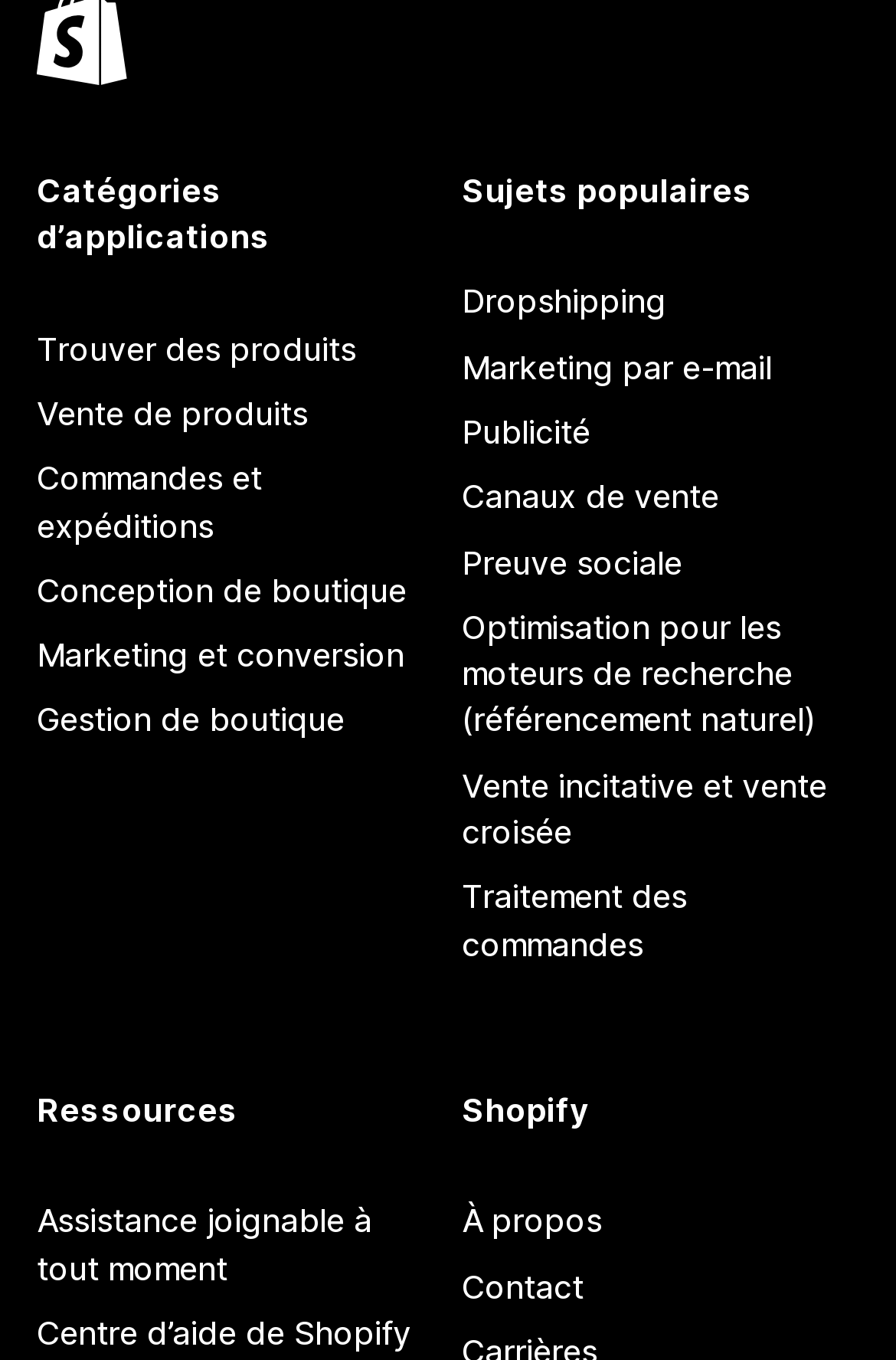What is the purpose of the 'Conception de boutique' link?
Based on the screenshot, give a detailed explanation to answer the question.

The link 'Conception de boutique' is located under the 'Catégories d’applications' heading, which suggests that it is related to designing or setting up an online store.